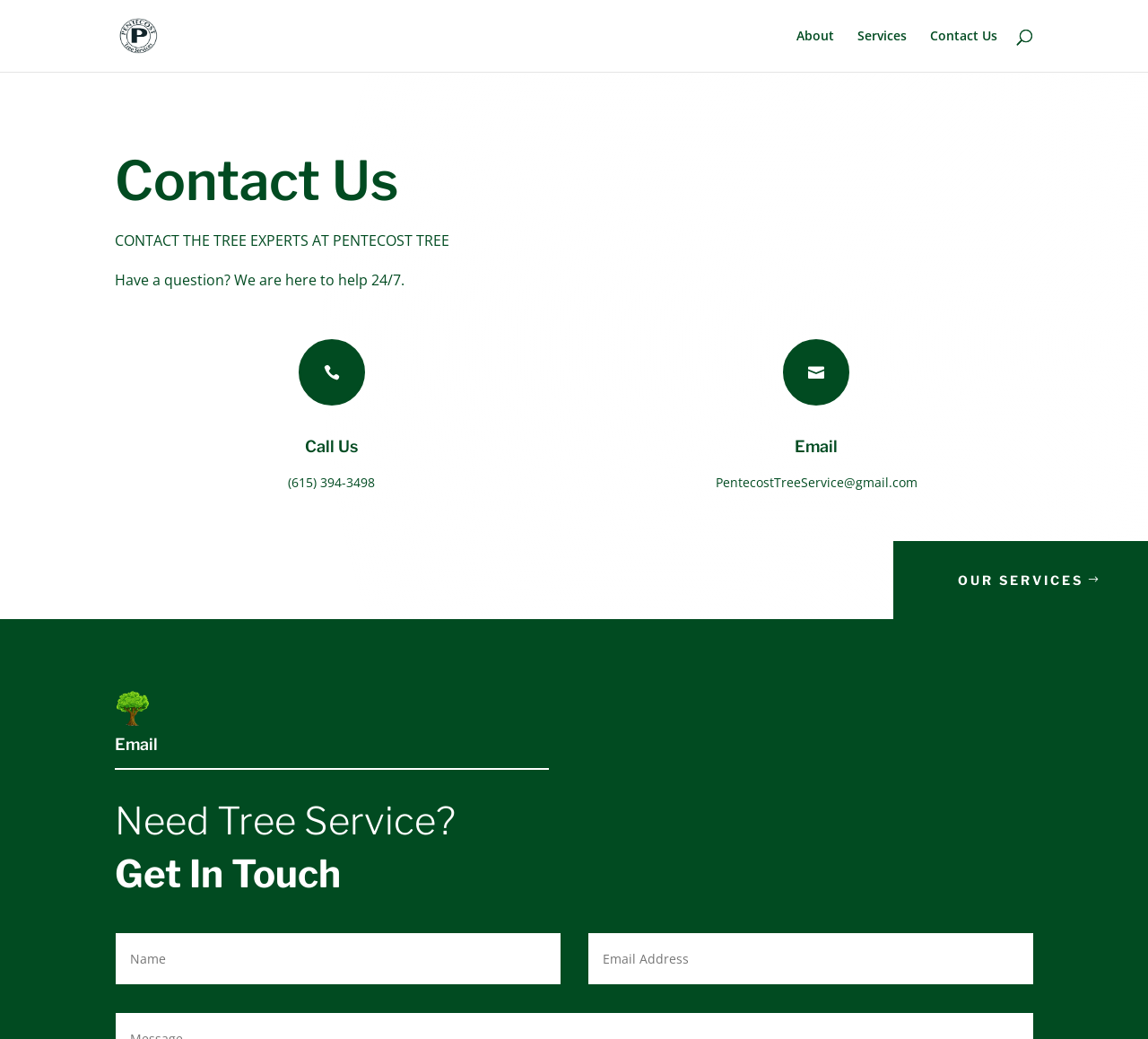Determine the bounding box coordinates of the clickable region to carry out the instruction: "Email PentecostTreeService@gmail.com".

[0.692, 0.421, 0.73, 0.439]